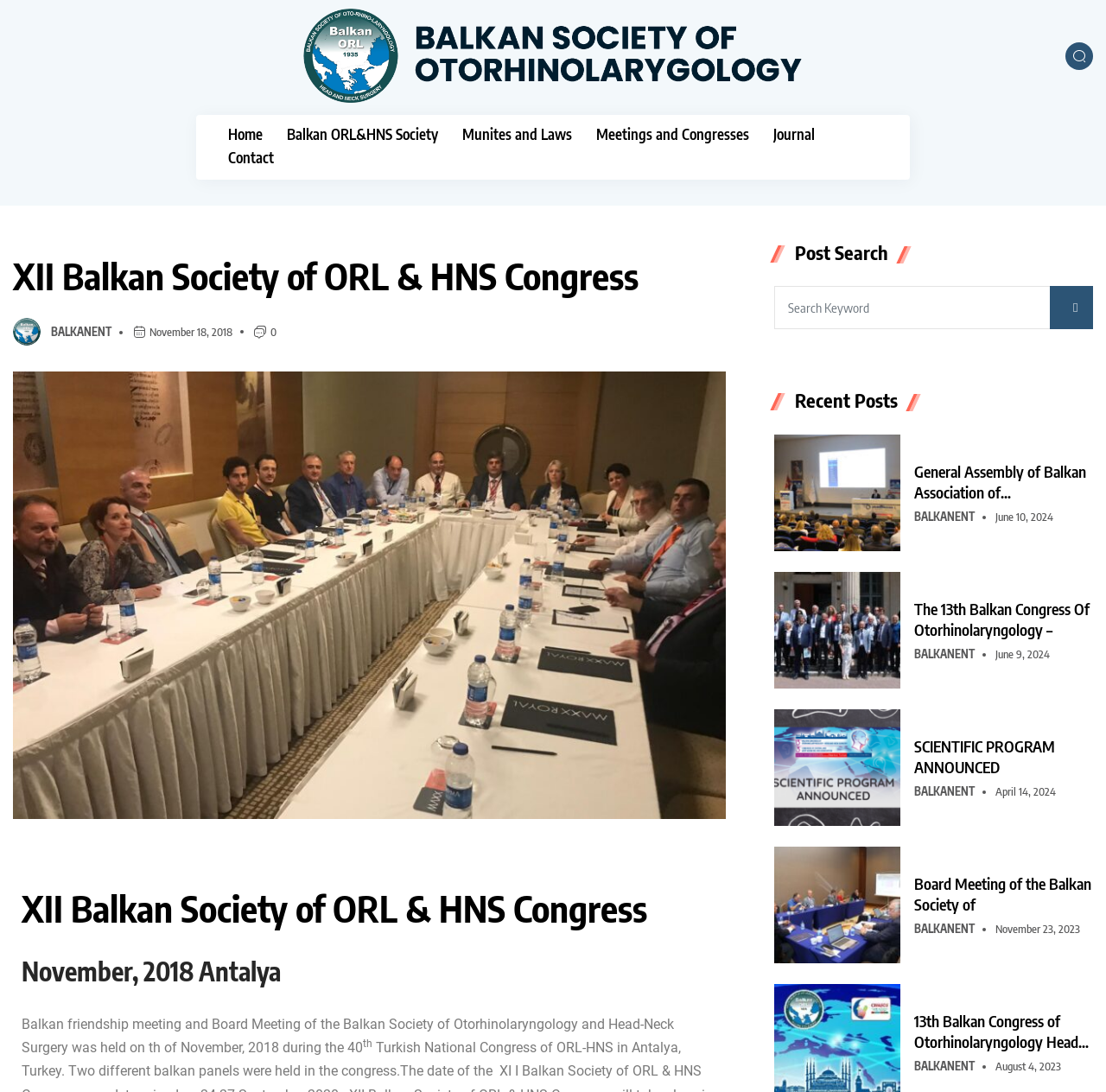What is the name of the congress?
Provide a fully detailed and comprehensive answer to the question.

The name of the congress can be found in the heading element with the text 'XII Balkan Society of ORL & HNS Congress' which is located at the top of the webpage.